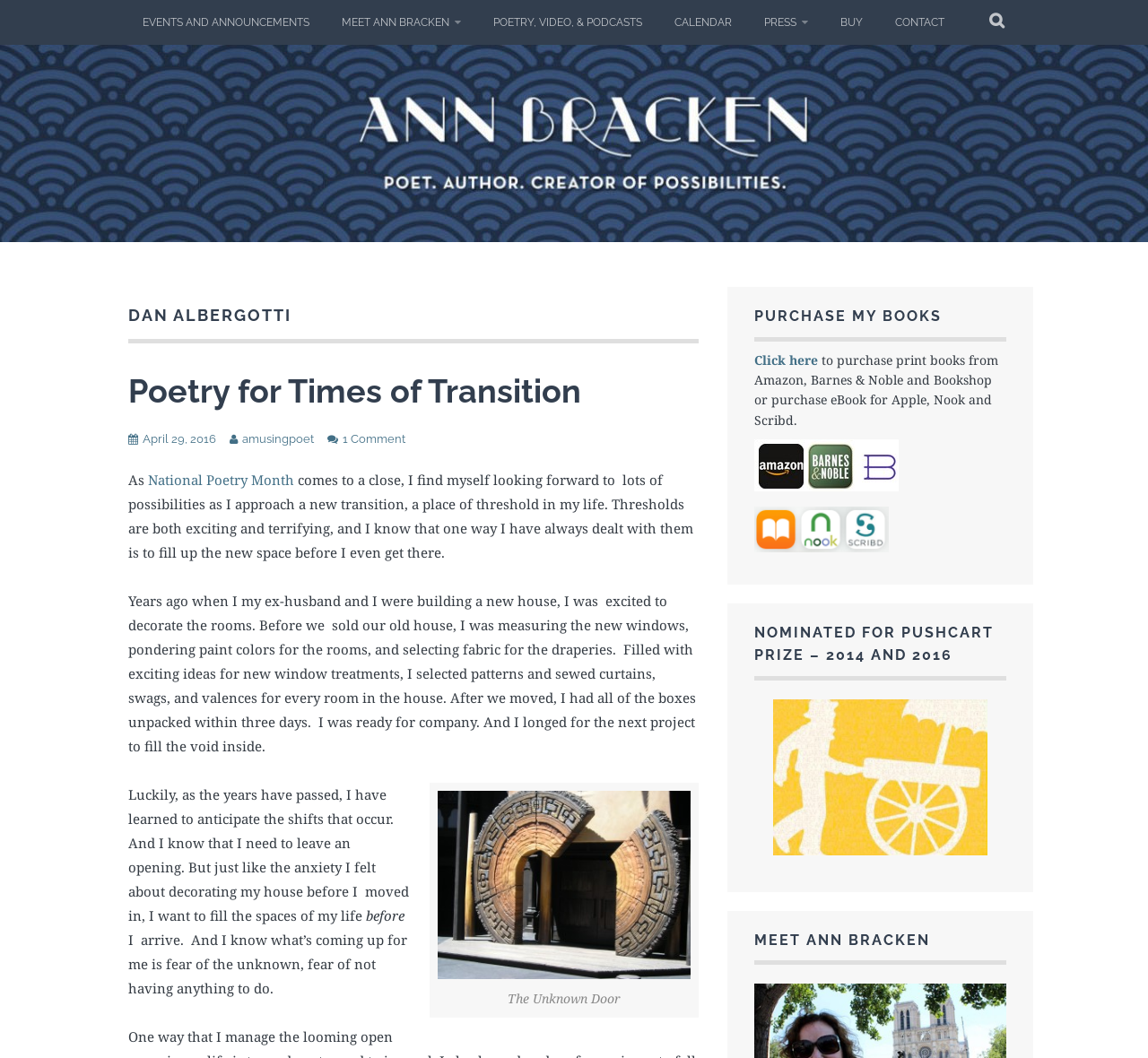What is the title of the first poem?
Please give a well-detailed answer to the question.

The title of the first poem can be found in the link 'Poetry for Times of Transition' with bounding box coordinates [0.112, 0.352, 0.506, 0.388]. This link is located under the heading 'DAN ALBERGOTTI' and is likely the title of the first poem on the webpage.